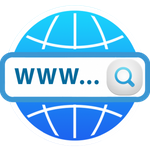Provide a comprehensive description of the image.

The image features a stylized globe icon, predominantly in shades of blue, with a search bar overlay that contains the text "www..." and a search magnifying glass symbol. This visual element is often associated with web browsing and online searches, symbolizing global connectivity and access to the internet. The design reflects modern digital themes and is commonly used in contexts related to technology, websites, and online resources.